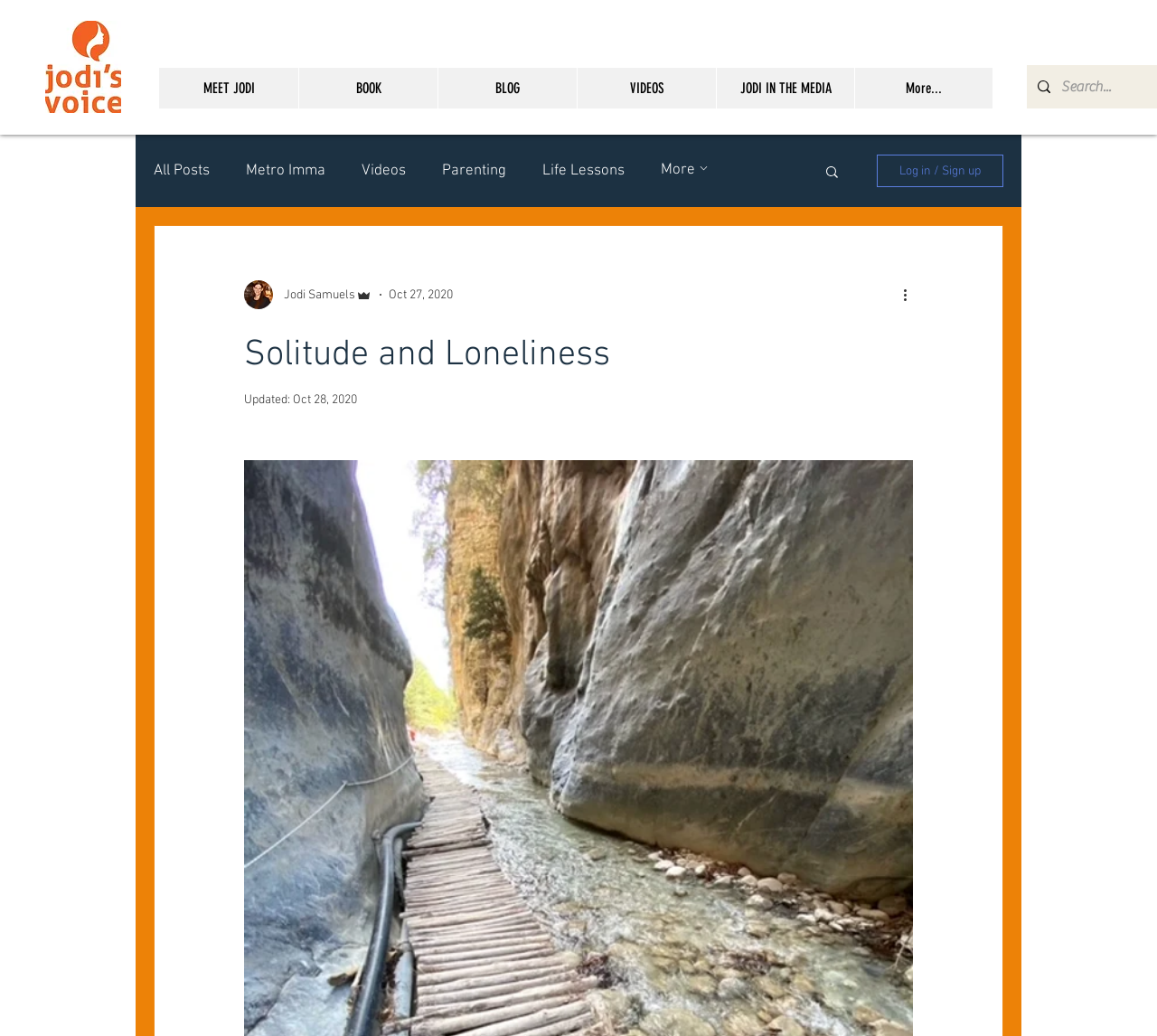Is there a search function on the webpage?
Provide an in-depth answer to the question, covering all aspects.

I found a searchbox element under the navigation element with the description 'Site', which indicates that there is a search function on the webpage.